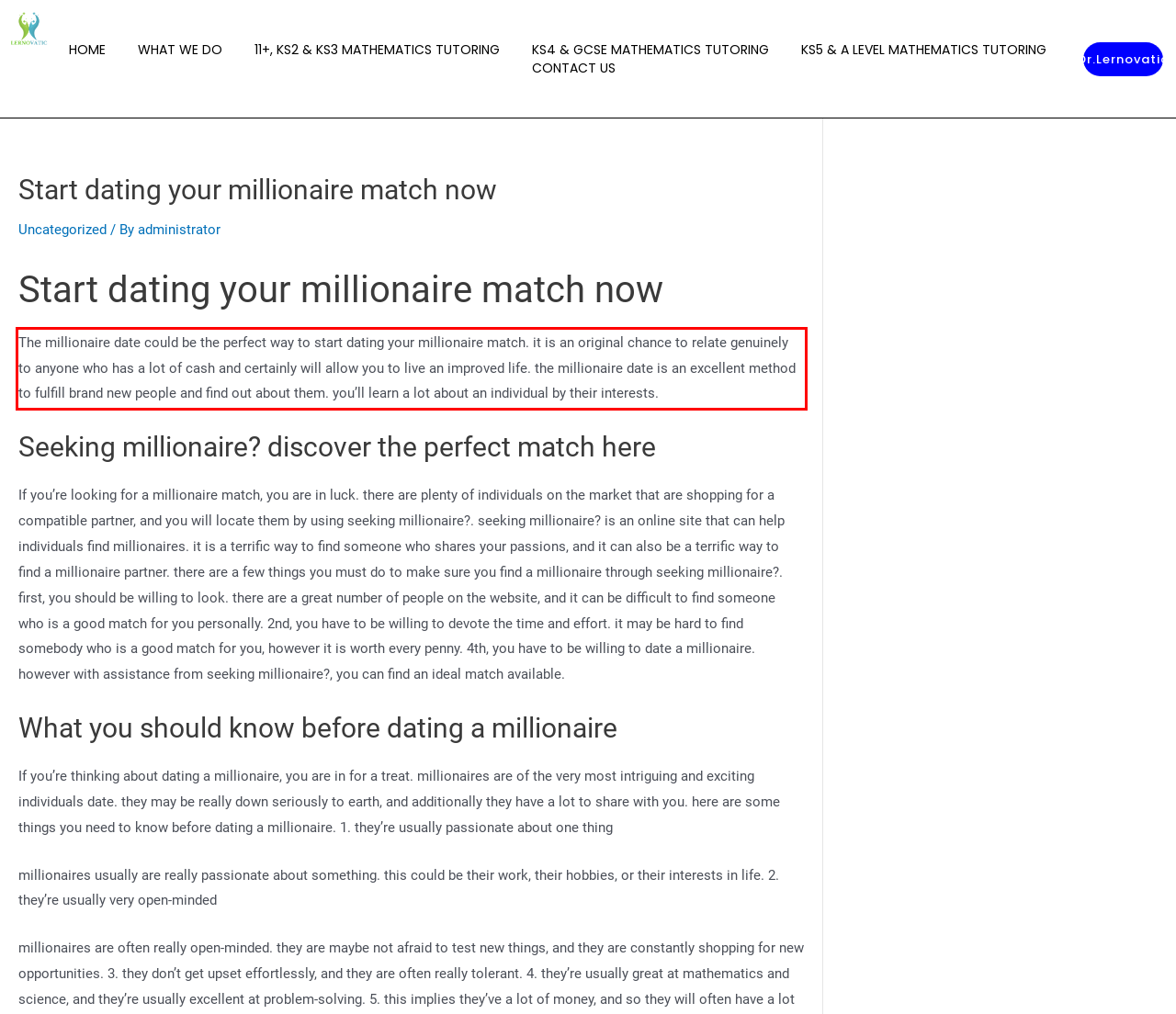Please examine the webpage screenshot and extract the text within the red bounding box using OCR.

The millionaire date could be the perfect way to start dating your millionaire match. it is an original chance to relate genuinely to anyone who has a lot of cash and certainly will allow you to live an improved life. the millionaire date is an excellent method to fulfill brand new people and find out about them. you’ll learn a lot about an individual by their interests.